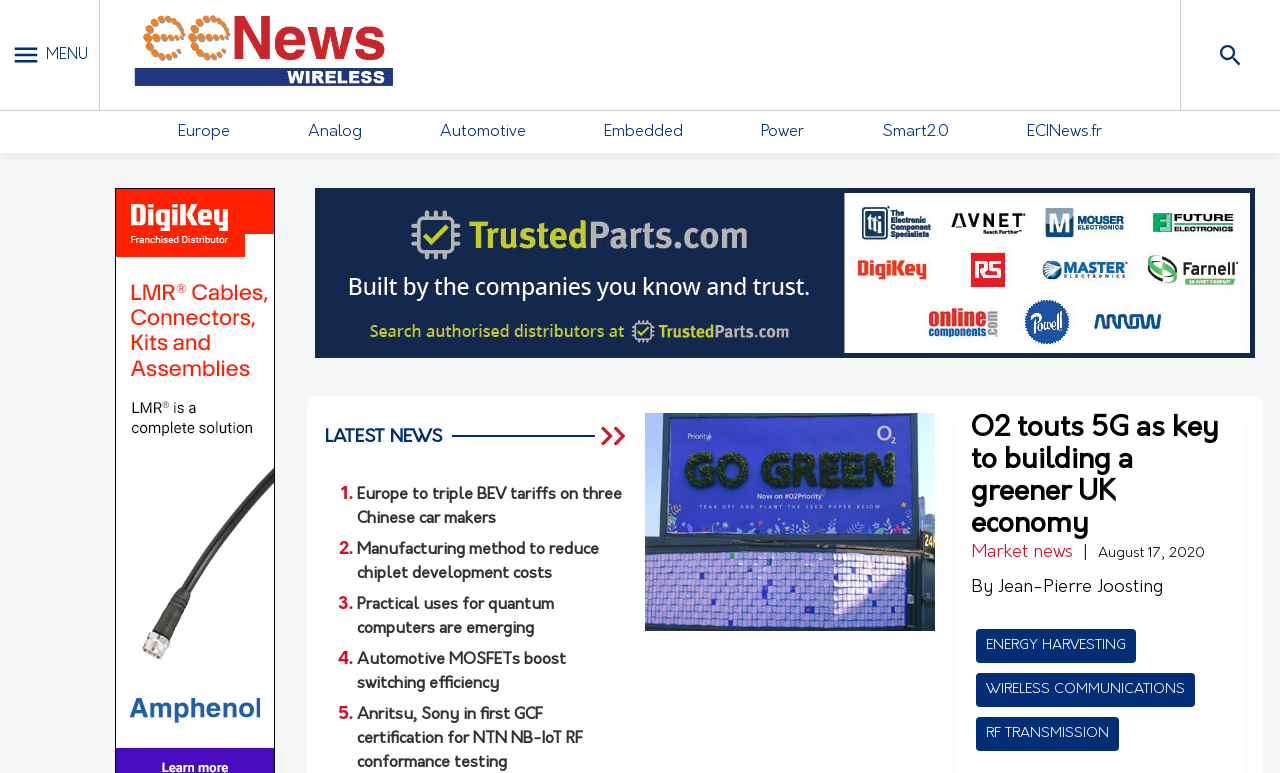Please identify the bounding box coordinates of the region to click in order to complete the task: "Go to Europe". The coordinates must be four float numbers between 0 and 1, specified as [left, top, right, bottom].

[0.139, 0.16, 0.18, 0.181]